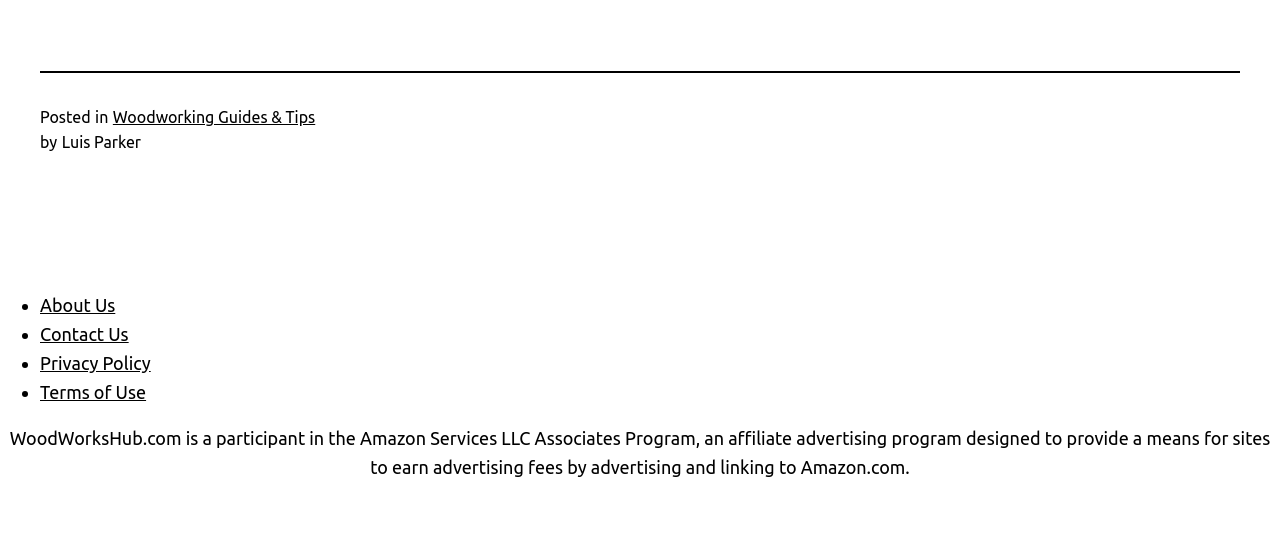What is the purpose of the website according to the affiliate program description?
Kindly offer a detailed explanation using the data available in the image.

The purpose of the website can be understood from the description at the bottom of the webpage, which states that the website is a participant in the Amazon Services LLC Associates Program, an affiliate advertising program designed to provide a means for sites to earn advertising fees by advertising and linking to Amazon.com.